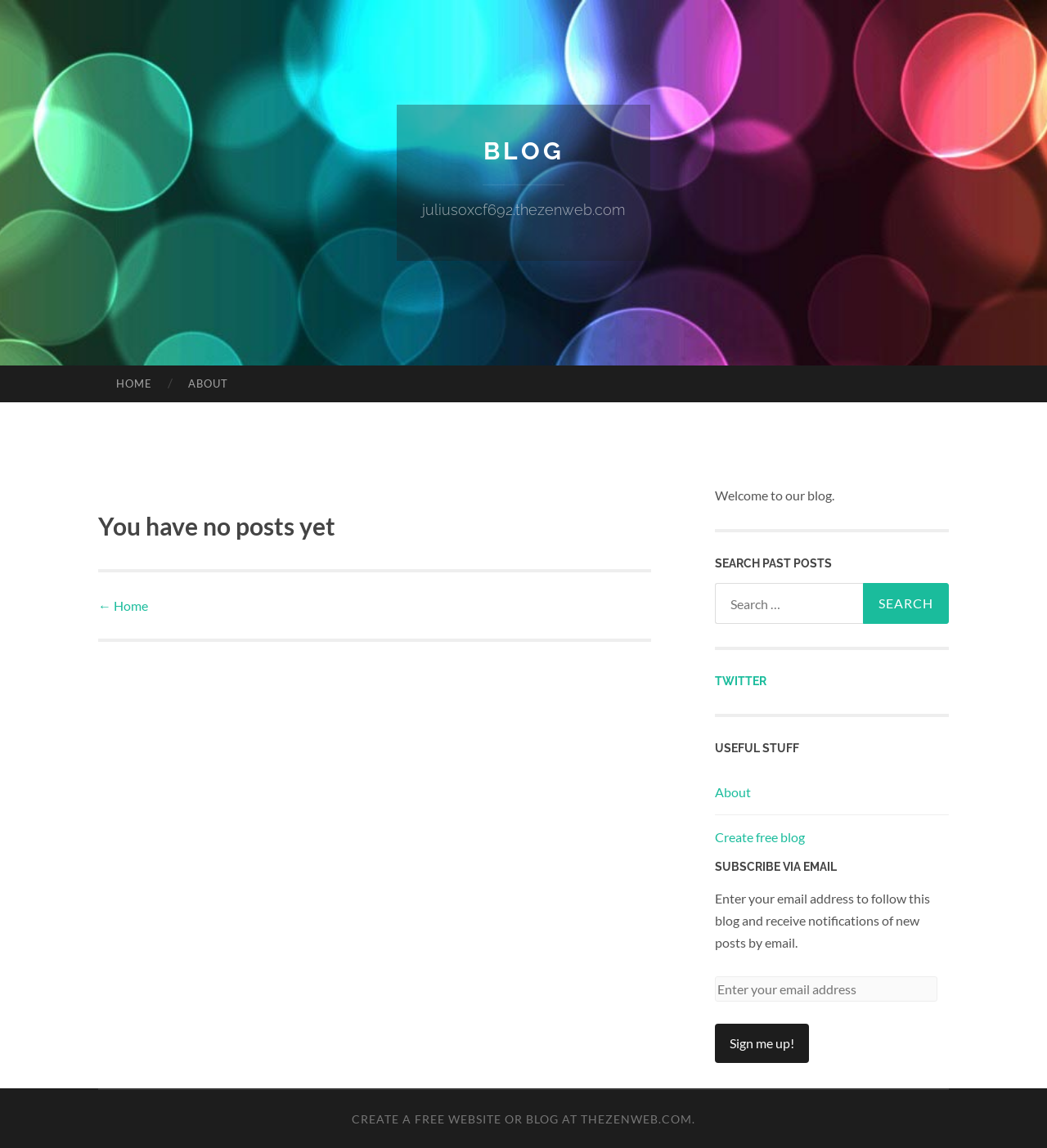Provide a comprehensive description of the webpage.

This webpage is a blog titled "Blog" on the domain juliusoxcf692.thezenweb.com. At the top, there is a large heading "BLOG" with a link to the blog's homepage. Below it, there is a smaller heading displaying the domain name. 

On the top-left corner, there is a "SKIP TO CONTENT" link, followed by a navigation menu with links to "HOME" and "ABOUT". 

The main content area is divided into two sections. On the left, there is a section with a heading "You have no posts yet", indicating that there are no blog posts currently. Below it, there is a "Post navigation" heading with a link to go back to the homepage. 

On the right side, there is a complementary section with a welcome message "Welcome to our blog." Below it, there is a search function with a heading "SEARCH PAST POSTS", a search box, and a "Search" button. 

Further down, there are several headings and links, including "TWITTER", "USEFUL STUFF", and "SUBSCRIBE VIA EMAIL". The "SUBSCRIBE VIA EMAIL" section allows users to enter their email address to receive notifications of new posts. 

At the very bottom of the page, there is a link to create a free website or blog at thezenweb.com.